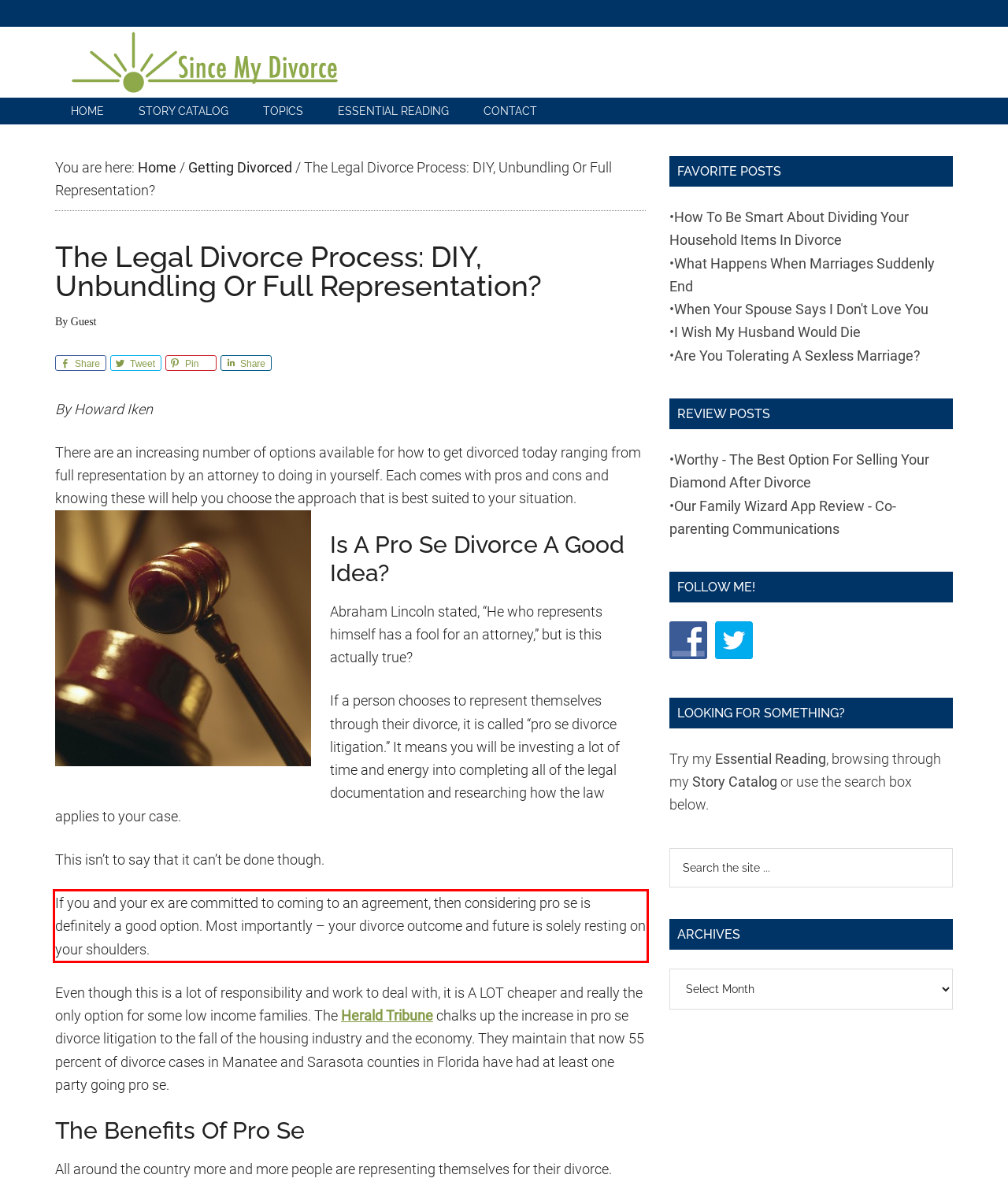Please extract the text content from the UI element enclosed by the red rectangle in the screenshot.

If you and your ex are committed to coming to an agreement, then considering pro se is definitely a good option. Most importantly – your divorce outcome and future is solely resting on your shoulders.